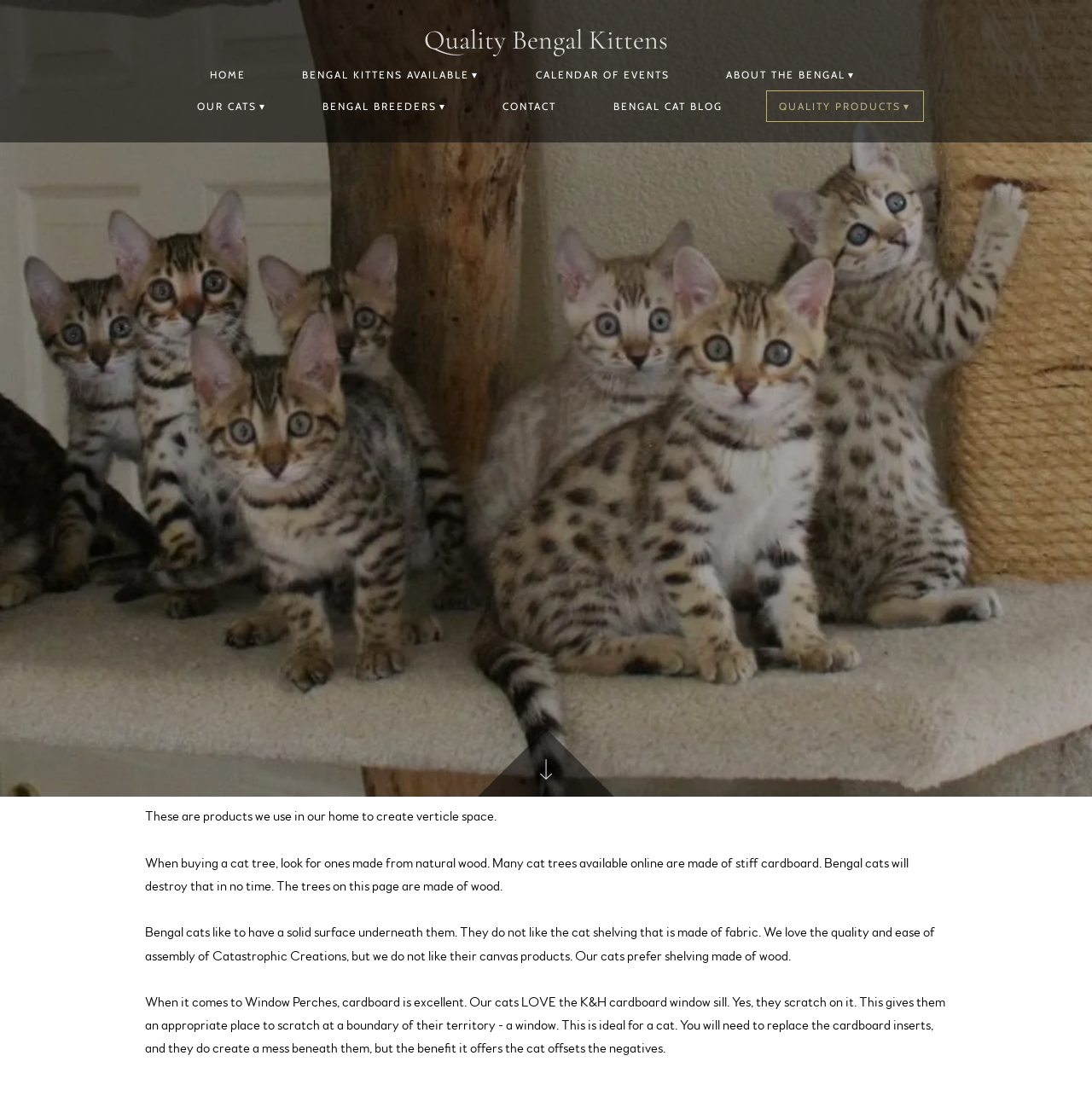How many links are in the top navigation menu?
Please respond to the question with a detailed and well-explained answer.

The top navigation menu contains links to 'HOME', 'BENGAL KITTENS AVAILABLE', 'CALENDAR OF EVENTS', 'ABOUT THE BENGAL', 'OUR CATS', 'BENGAL BREEDERS', and 'CONTACT', which makes a total of 7 links.